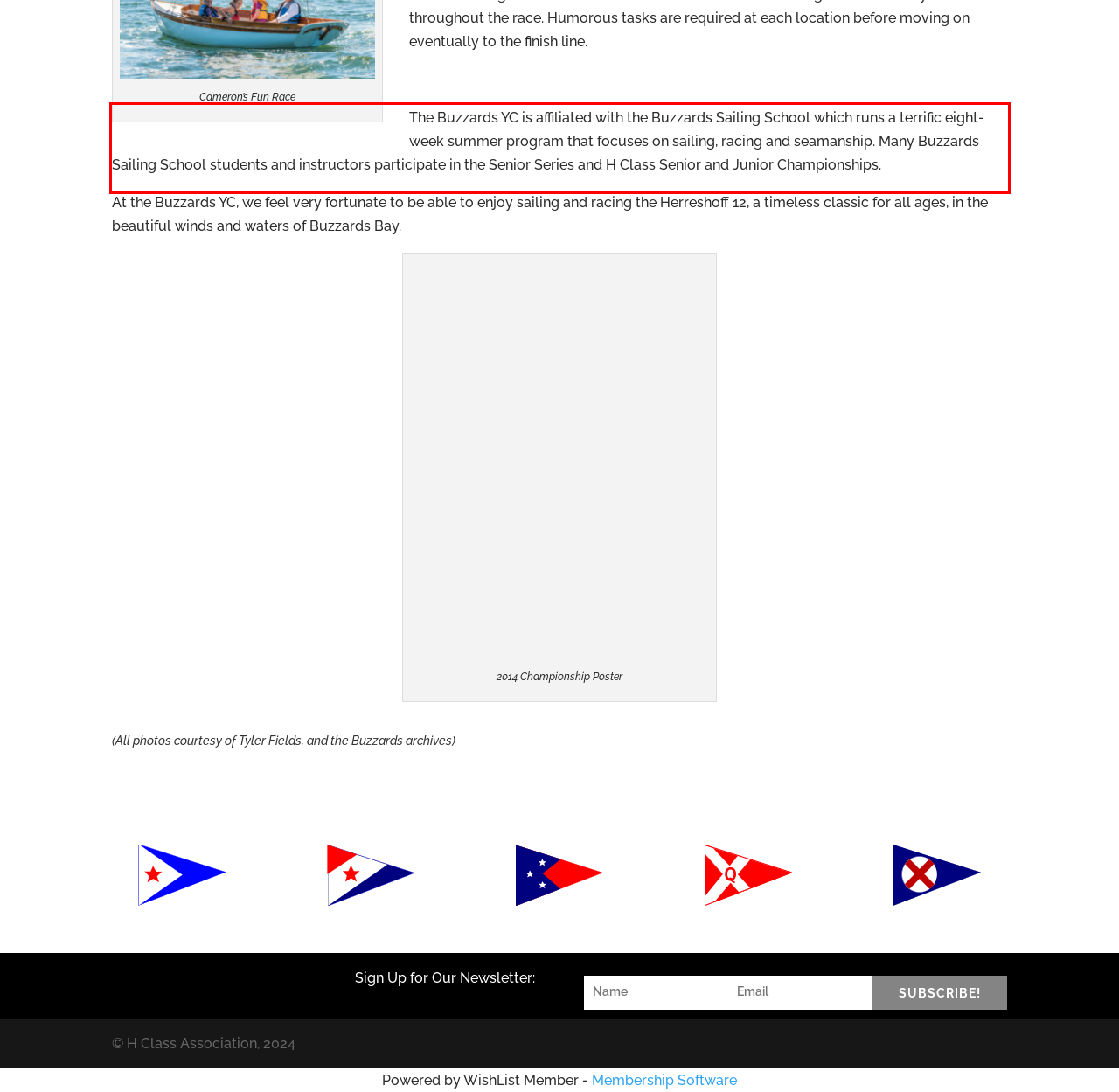Given a screenshot of a webpage, identify the red bounding box and perform OCR to recognize the text within that box.

The Buzzards YC is affiliated with the Buzzards Sailing School which runs a terrific eight-week summer program that focuses on sailing, racing and seamanship. Many Buzzards Sailing School students and instructors participate in the Senior Series and H Class Senior and Junior Championships.